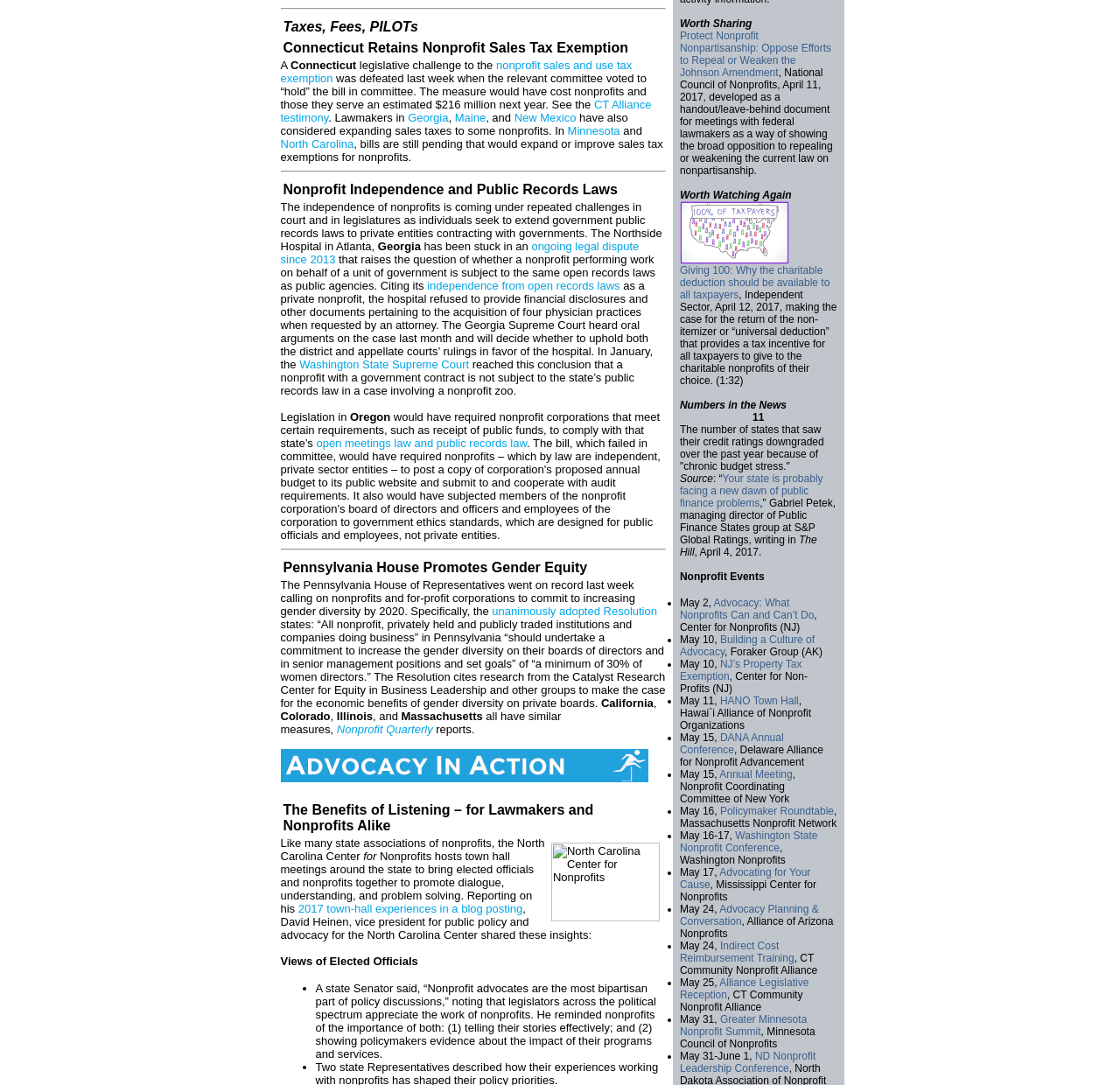What is the purpose of the unanimously adopted Resolution in Pennsylvania?
Based on the image, give a concise answer in the form of a single word or short phrase.

To increase gender diversity